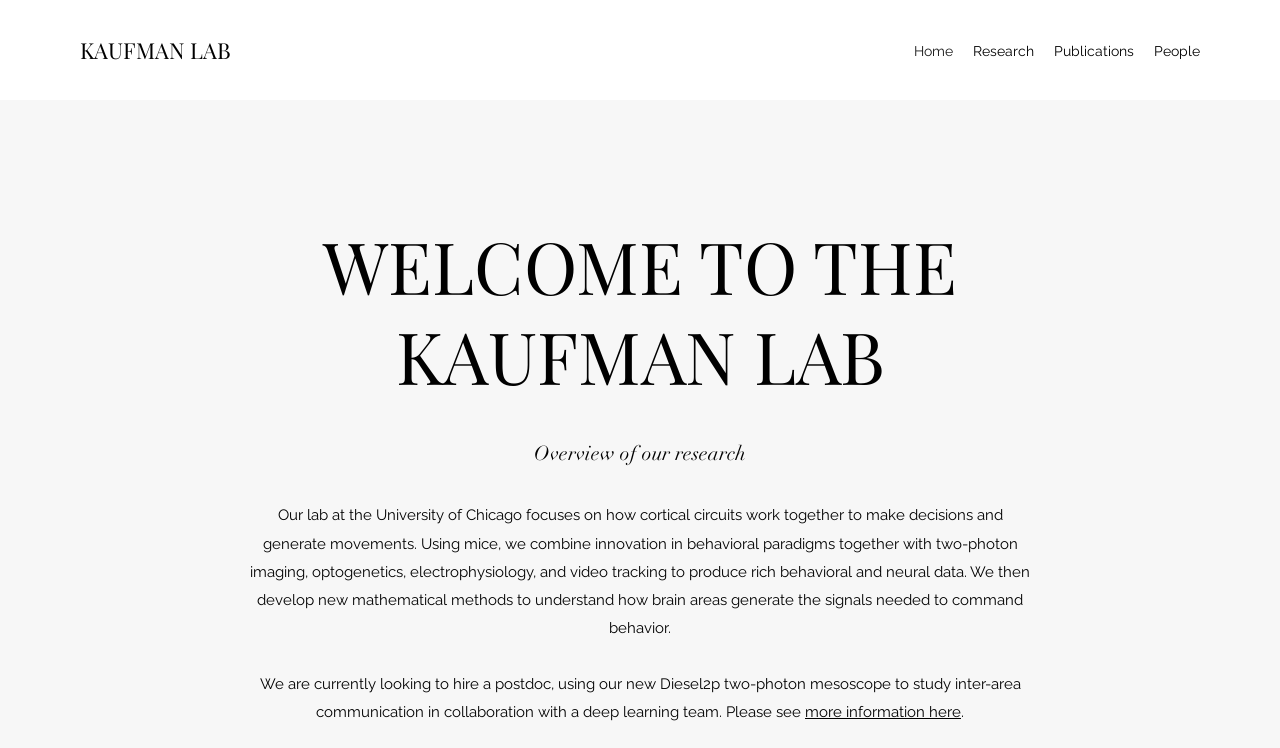Give a detailed account of the webpage, highlighting key information.

The webpage is about Matt Kaufman's systems neuroscience lab at the University of Chicago. At the top-left corner, there is a heading "KAUFMAN LAB" in a prominent position. Below it, there is a navigation menu with five links: "Home", "Research", "Publications", "People", and they are aligned horizontally across the top of the page.

The main content of the page is divided into two sections. The first section has a heading "WELCOME TO THE KAUFMAN LAB" in a large font, which is positioned near the top-center of the page. Below this heading, there is a brief overview of the lab's research, which is a short paragraph of text.

The second section is a longer paragraph that describes the lab's research focus and methods in more detail. This text is positioned below the overview and spans across the majority of the page's width. At the bottom of the page, there is a notice about a job opening for a postdoc position, and a link to "more information here" is provided.